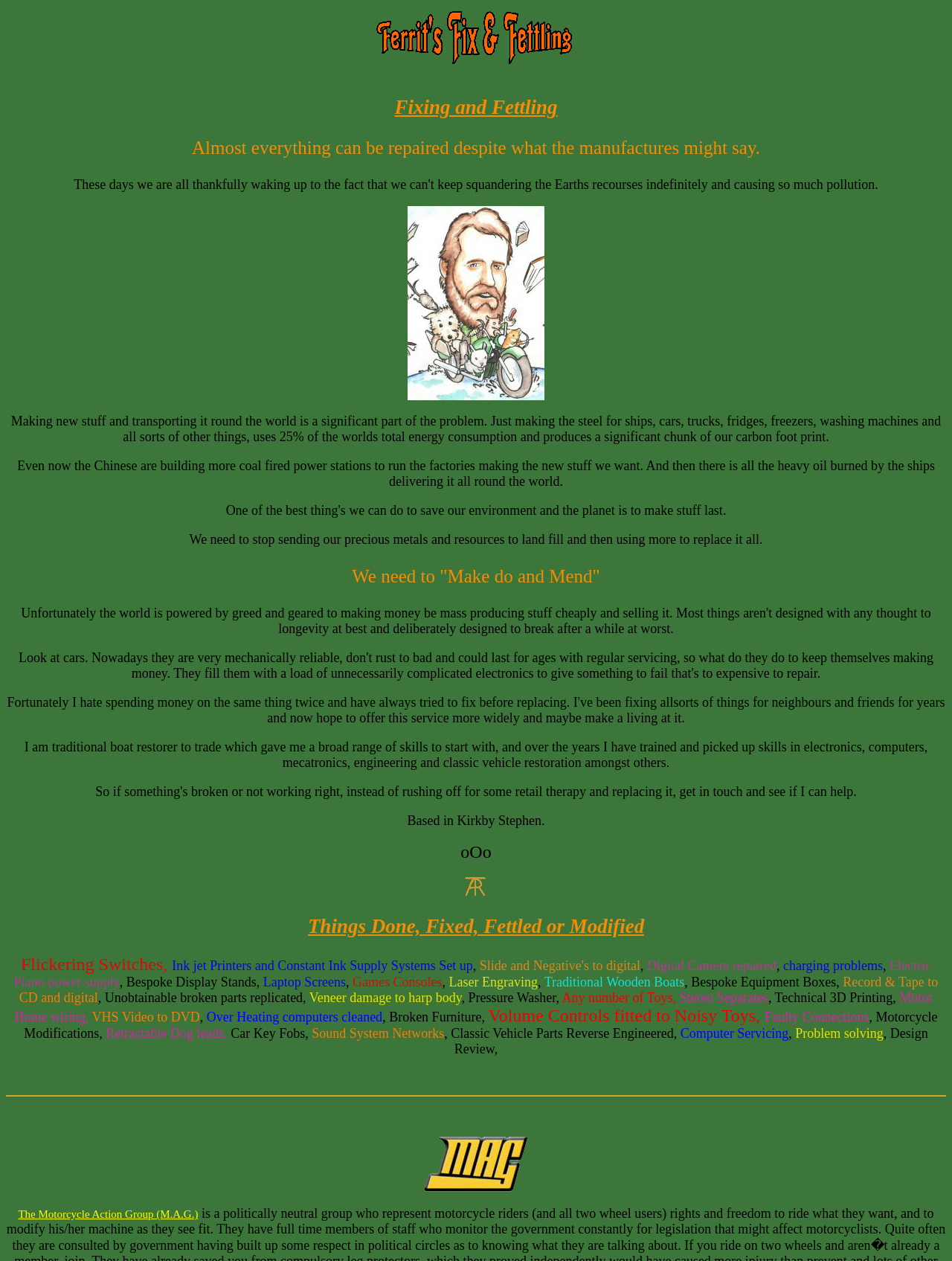Determine the bounding box coordinates for the HTML element described here: "The Motorcycle Action Group (M.A.G.)".

[0.019, 0.958, 0.208, 0.968]